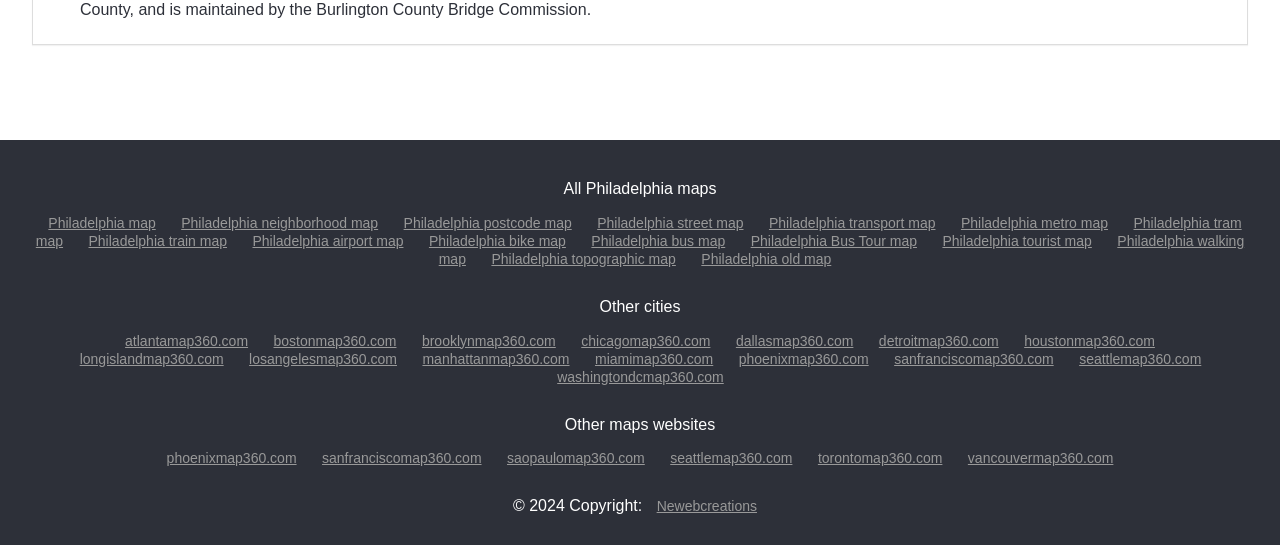Please specify the bounding box coordinates for the clickable region that will help you carry out the instruction: "Explore Philadelphia neighborhood map".

[0.133, 0.395, 0.303, 0.424]